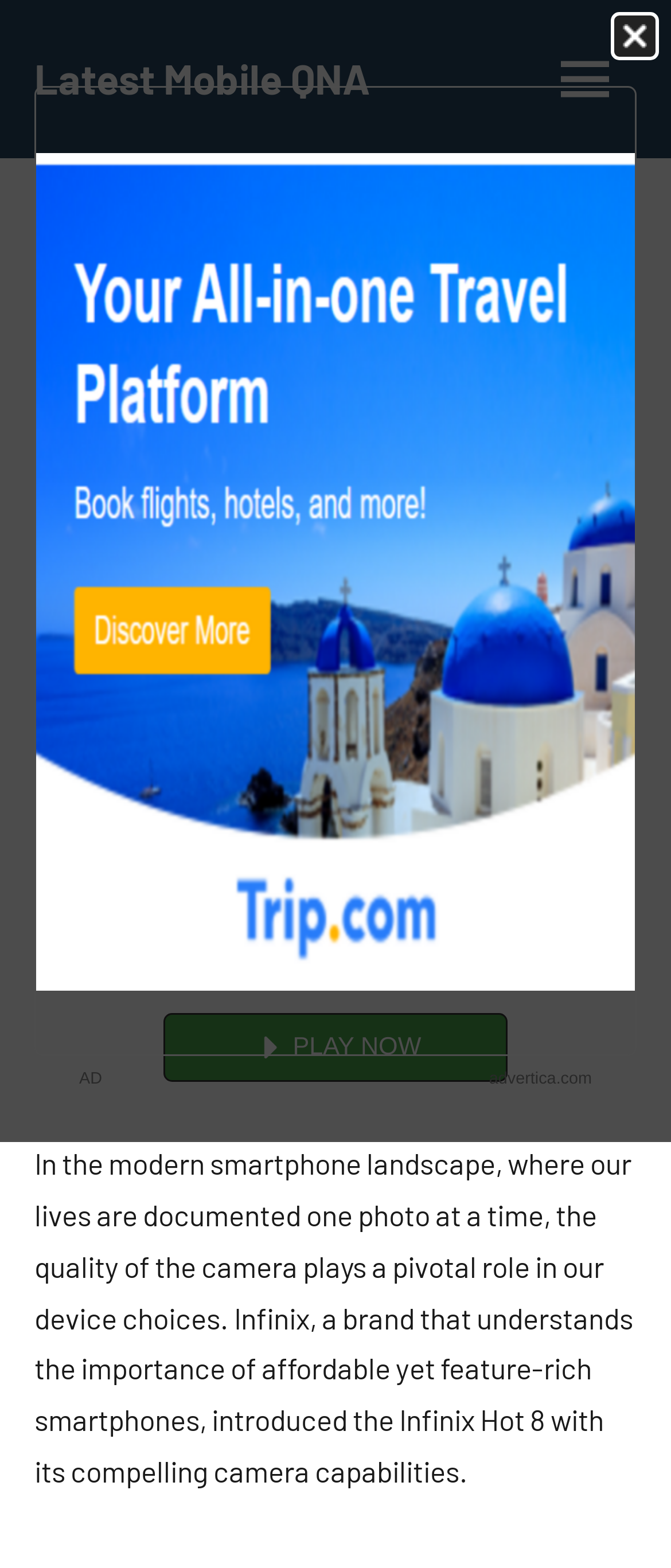Provide a one-word or short-phrase answer to the question:
How many links are present in the header section?

3